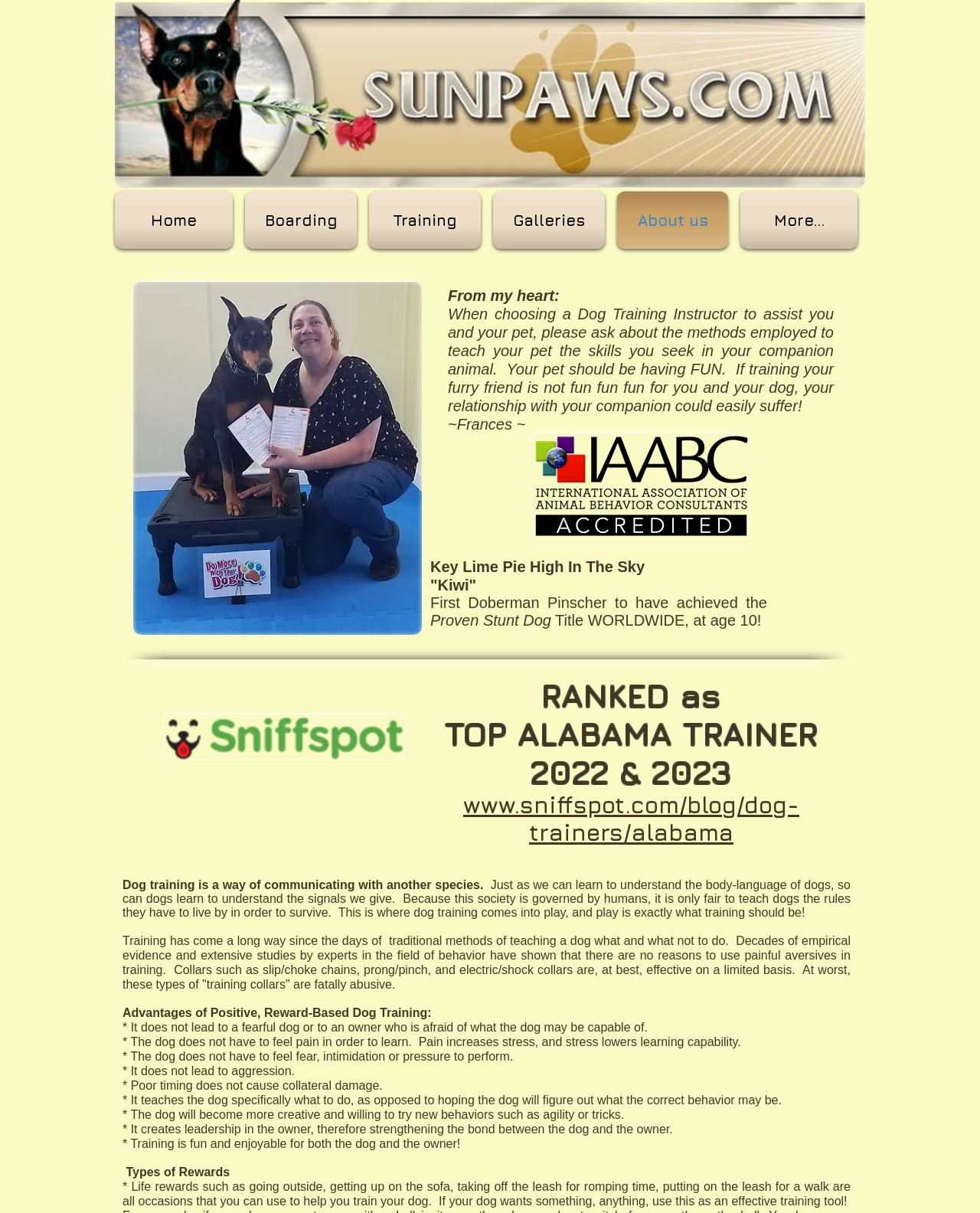Please give a concise answer to this question using a single word or phrase: 
What is the name of the dog in the image?

Kiwi